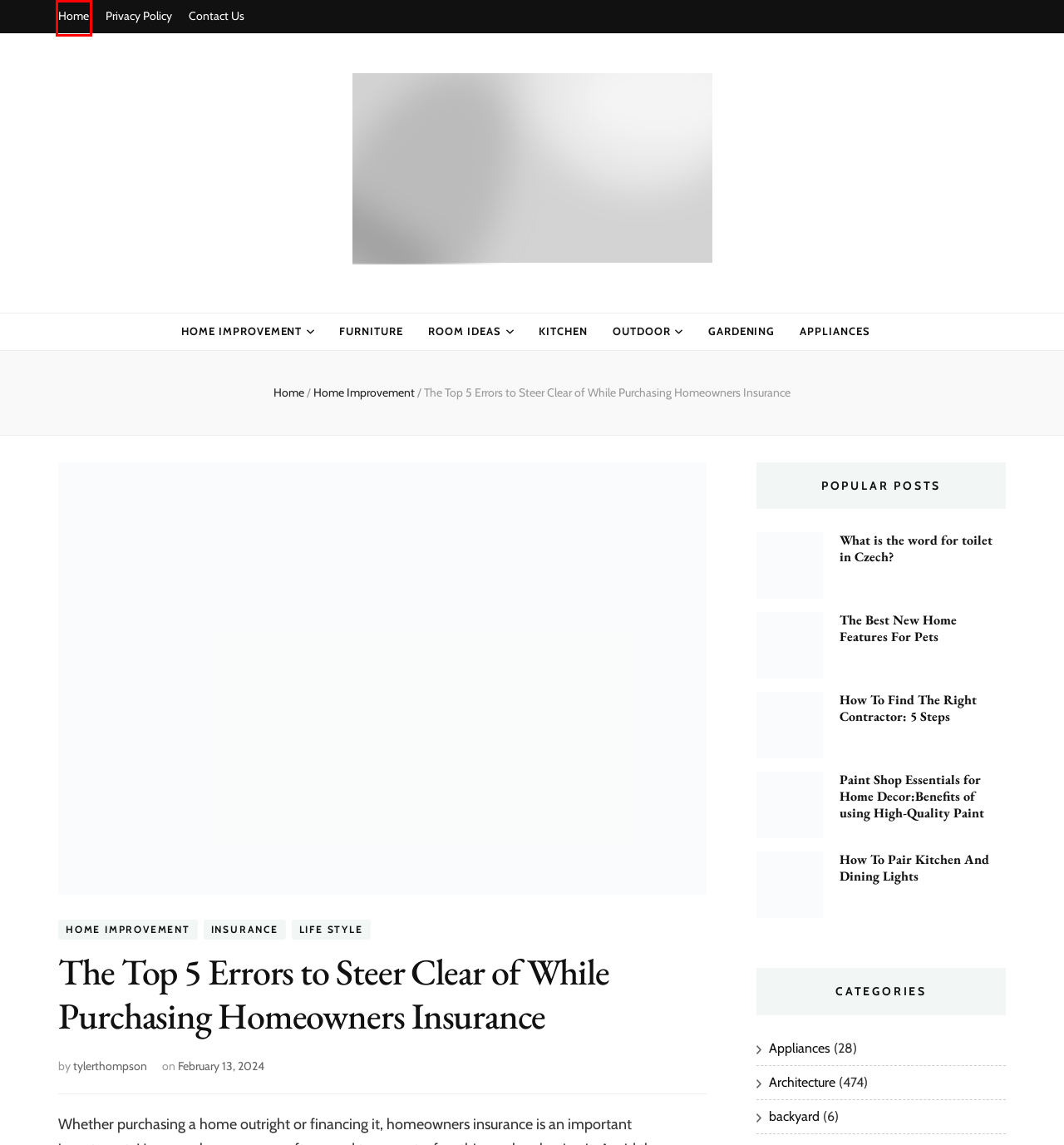You have a screenshot of a webpage where a red bounding box highlights a specific UI element. Identify the description that best matches the resulting webpage after the highlighted element is clicked. The choices are:
A. How To Pair Kitchen And Dining Lights - Sheds Home
B. Kitchen Archives - Sheds Home
C. Room Ideas Archives - Sheds Home
D. Appliances Archives - Sheds Home
E. Sheds Home -
F. The Best New Home Features For Pets - Sheds Home
G. tylerthompson, Author at Sheds Home
H. Furniture Archives - Sheds Home

E